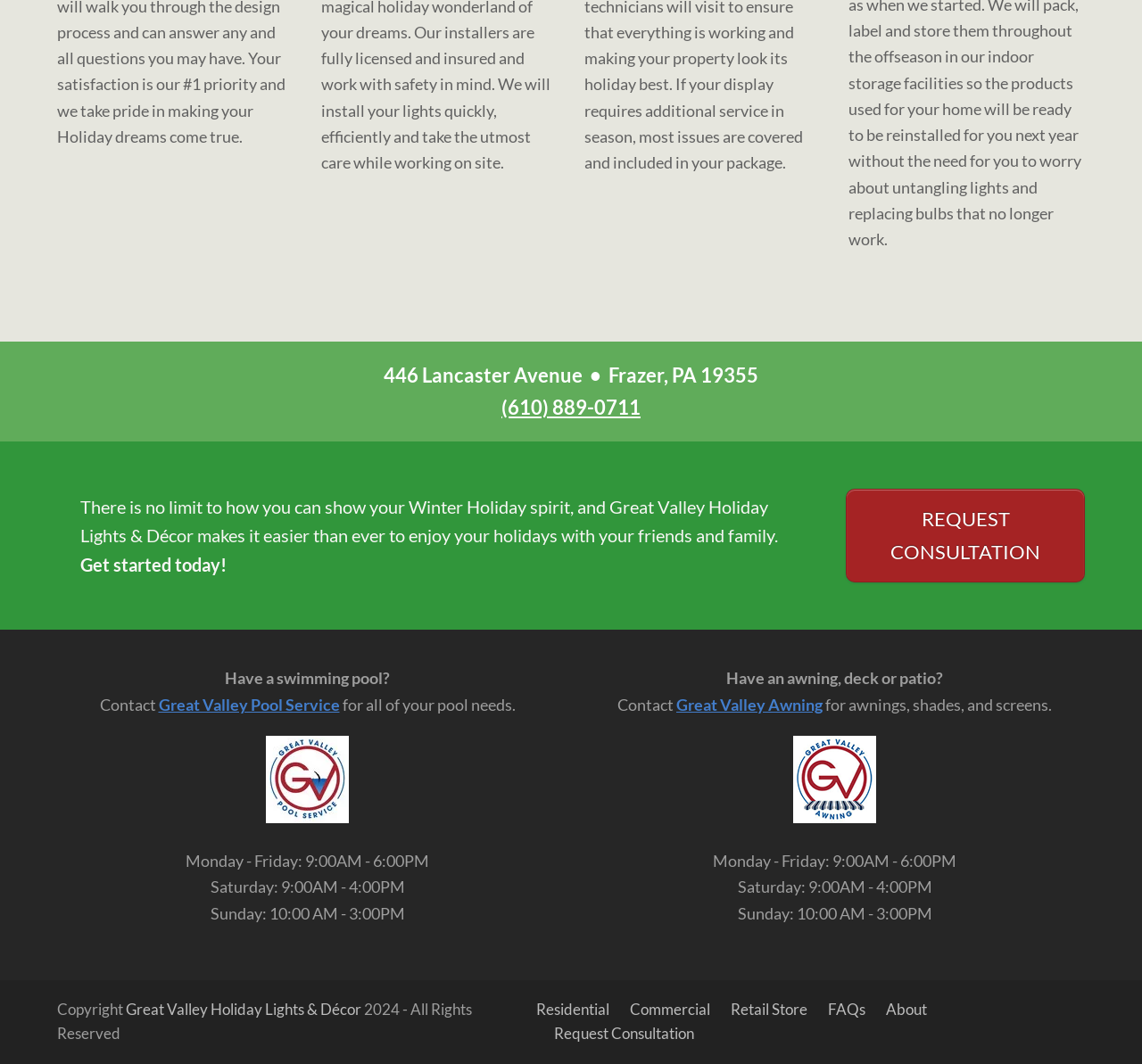Point out the bounding box coordinates of the section to click in order to follow this instruction: "Go to the FAQs page".

[0.725, 0.94, 0.758, 0.957]